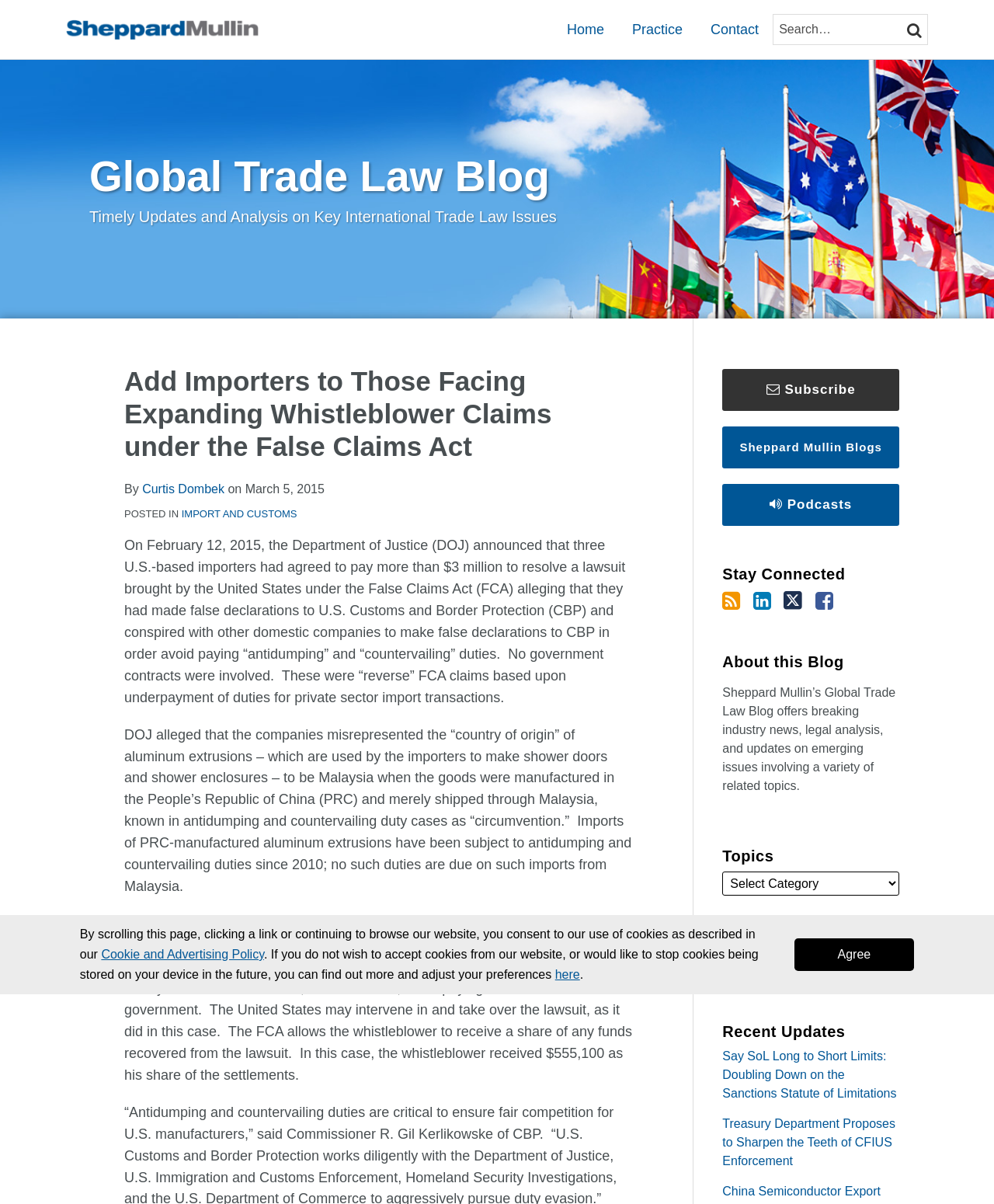Please identify the bounding box coordinates of the element that needs to be clicked to execute the following command: "Subscribe to the blog". Provide the bounding box using four float numbers between 0 and 1, formatted as [left, top, right, bottom].

[0.727, 0.306, 0.905, 0.341]